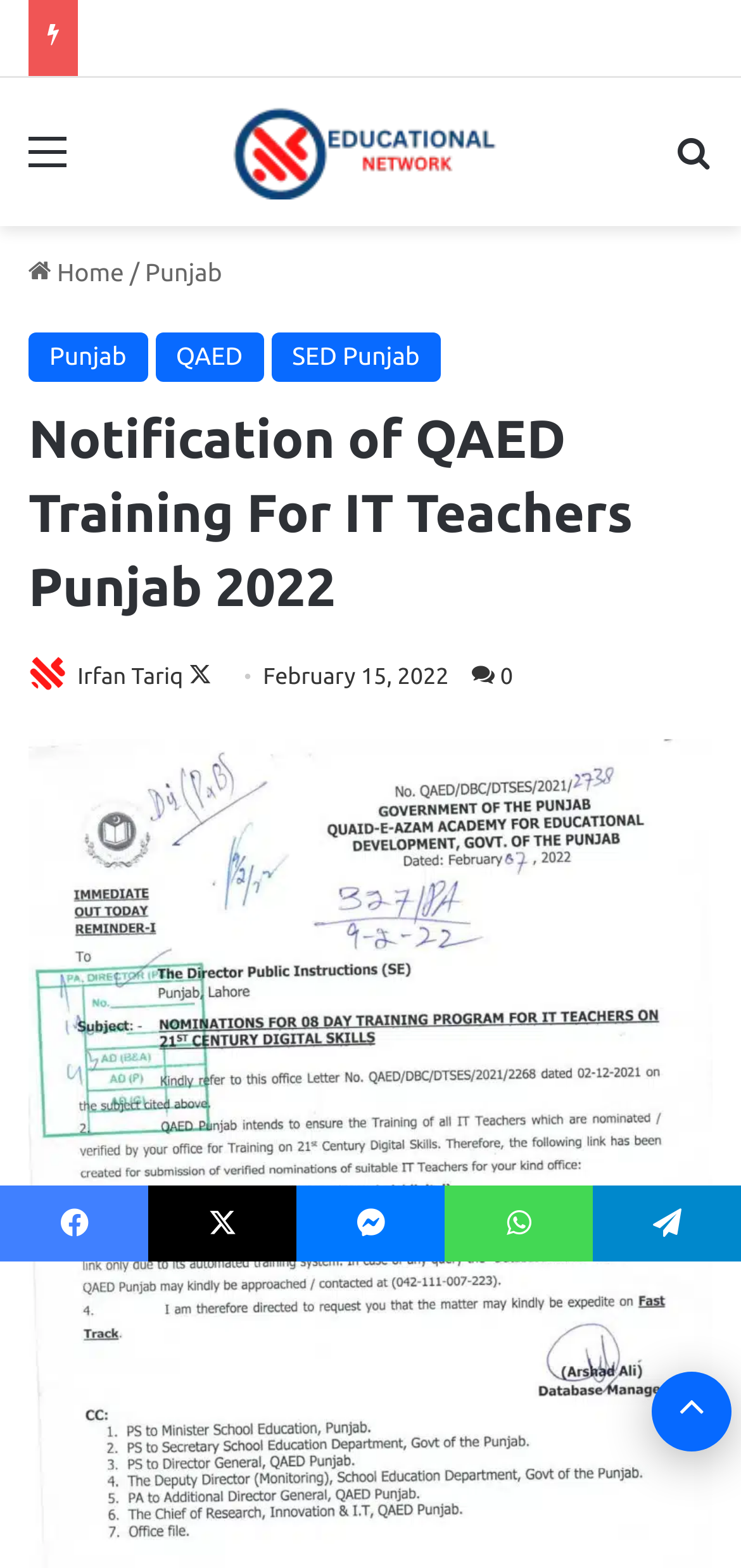Please identify the bounding box coordinates of the element on the webpage that should be clicked to follow this instruction: "Go to the 'Home' page". The bounding box coordinates should be given as four float numbers between 0 and 1, formatted as [left, top, right, bottom].

[0.038, 0.166, 0.167, 0.183]